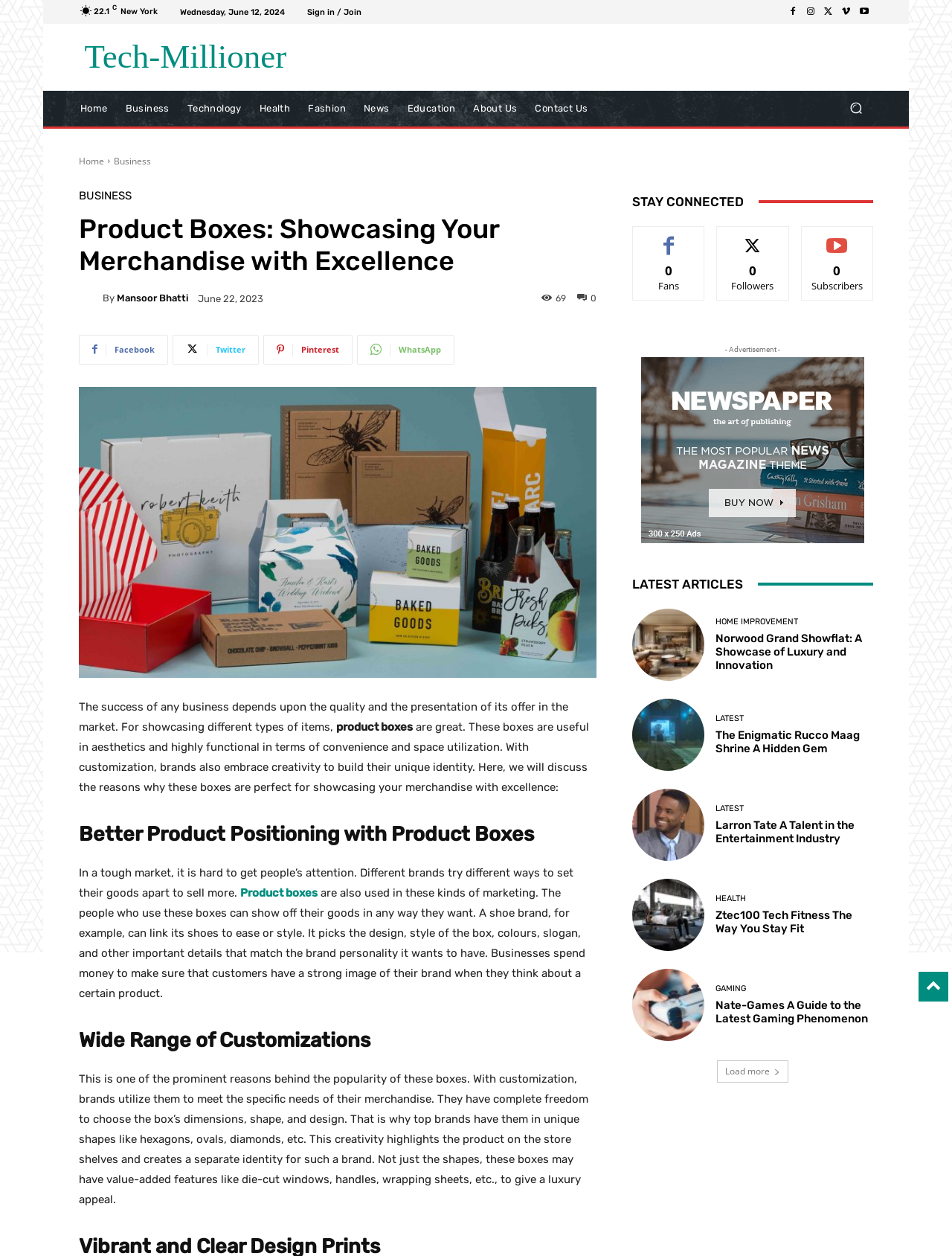Specify the bounding box coordinates of the area to click in order to execute this command: 'Click on the 'Sign in / Join' link'. The coordinates should consist of four float numbers ranging from 0 to 1, and should be formatted as [left, top, right, bottom].

[0.323, 0.006, 0.38, 0.013]